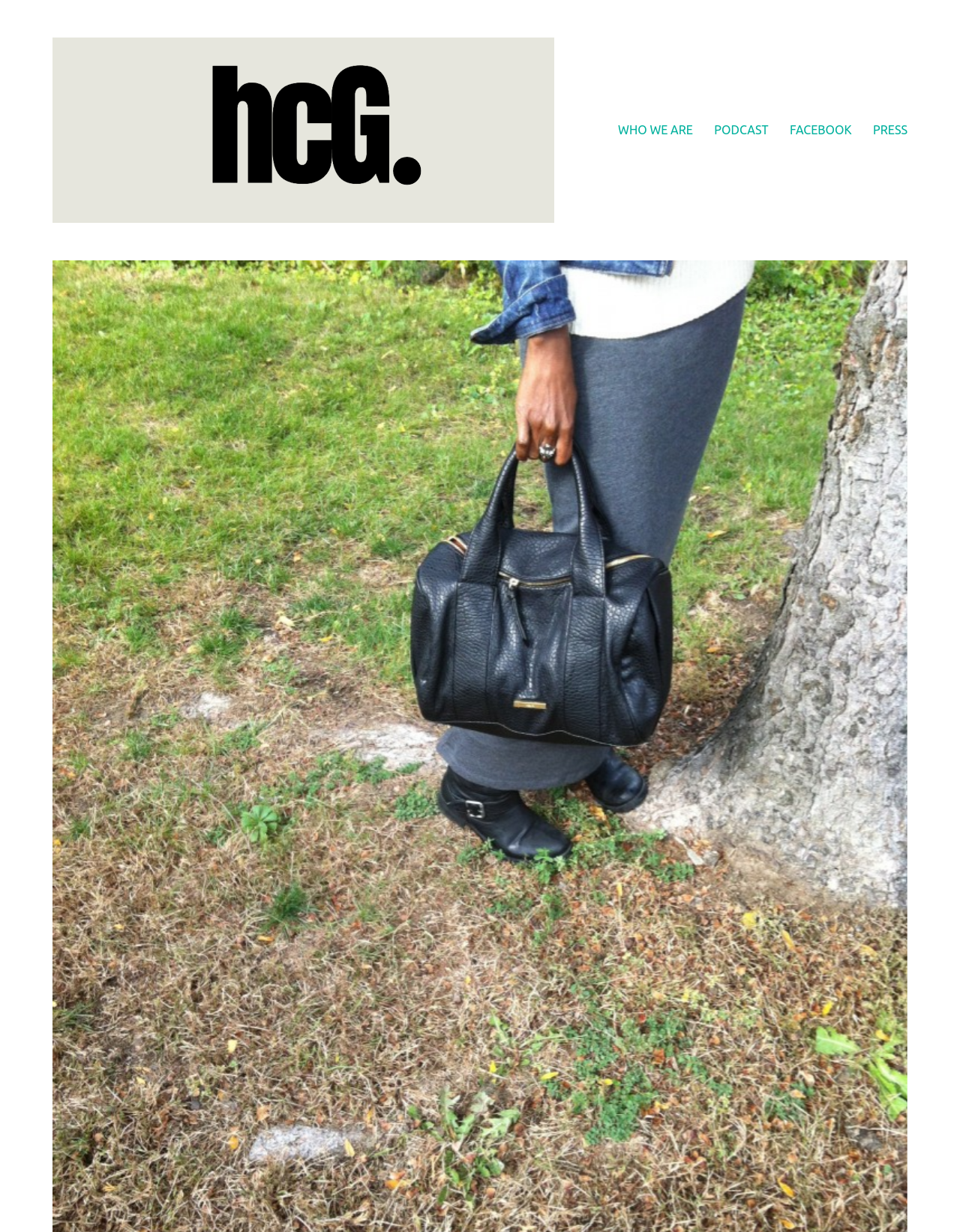Extract the main title from the webpage and generate its text.

#OOTD: It’s Alright!